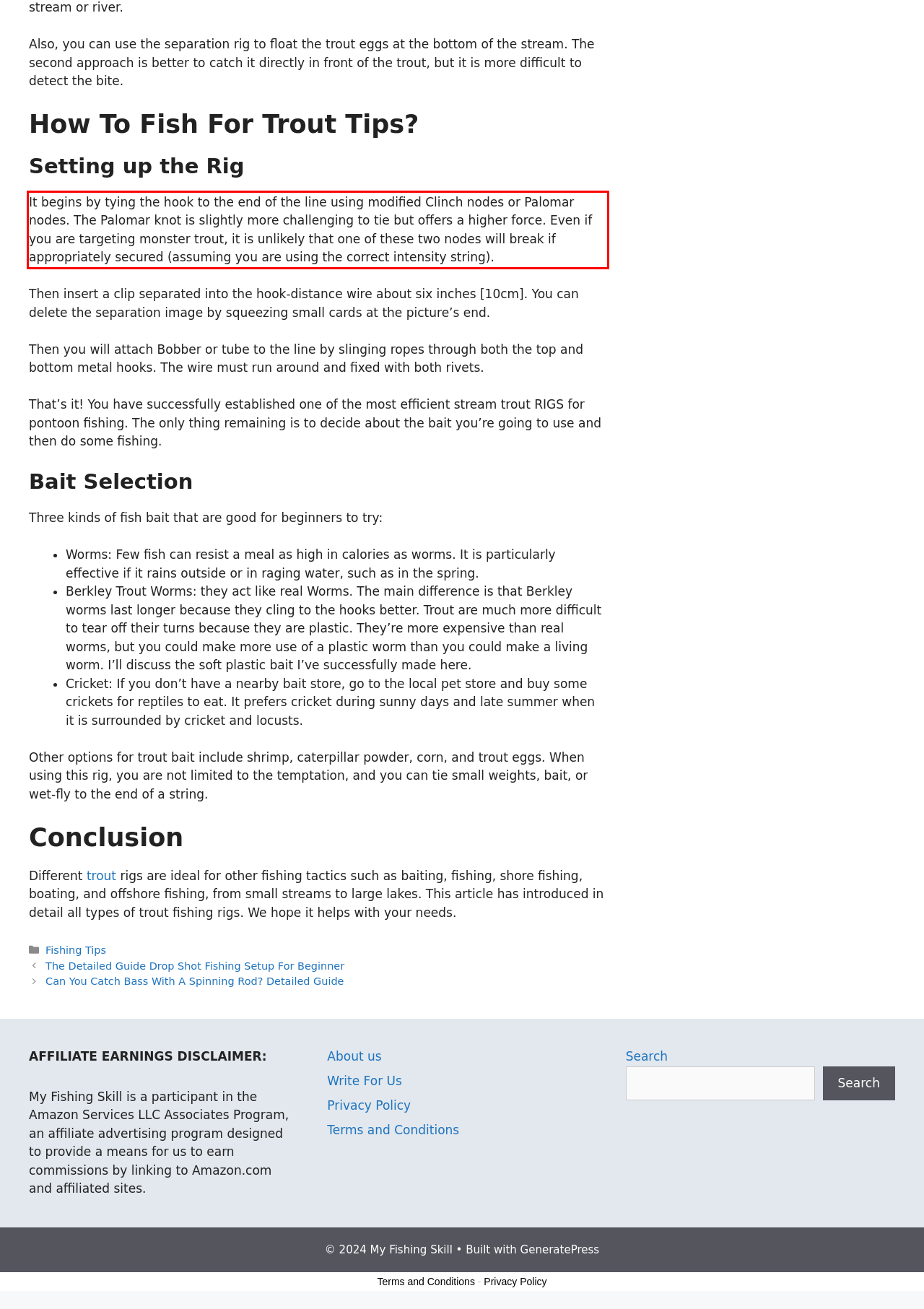Please extract the text content within the red bounding box on the webpage screenshot using OCR.

It begins by tying the hook to the end of the line using modified Clinch nodes or Palomar nodes. The Palomar knot is slightly more challenging to tie but offers a higher force. Even if you are targeting monster trout, it is unlikely that one of these two nodes will break if appropriately secured (assuming you are using the correct intensity string).